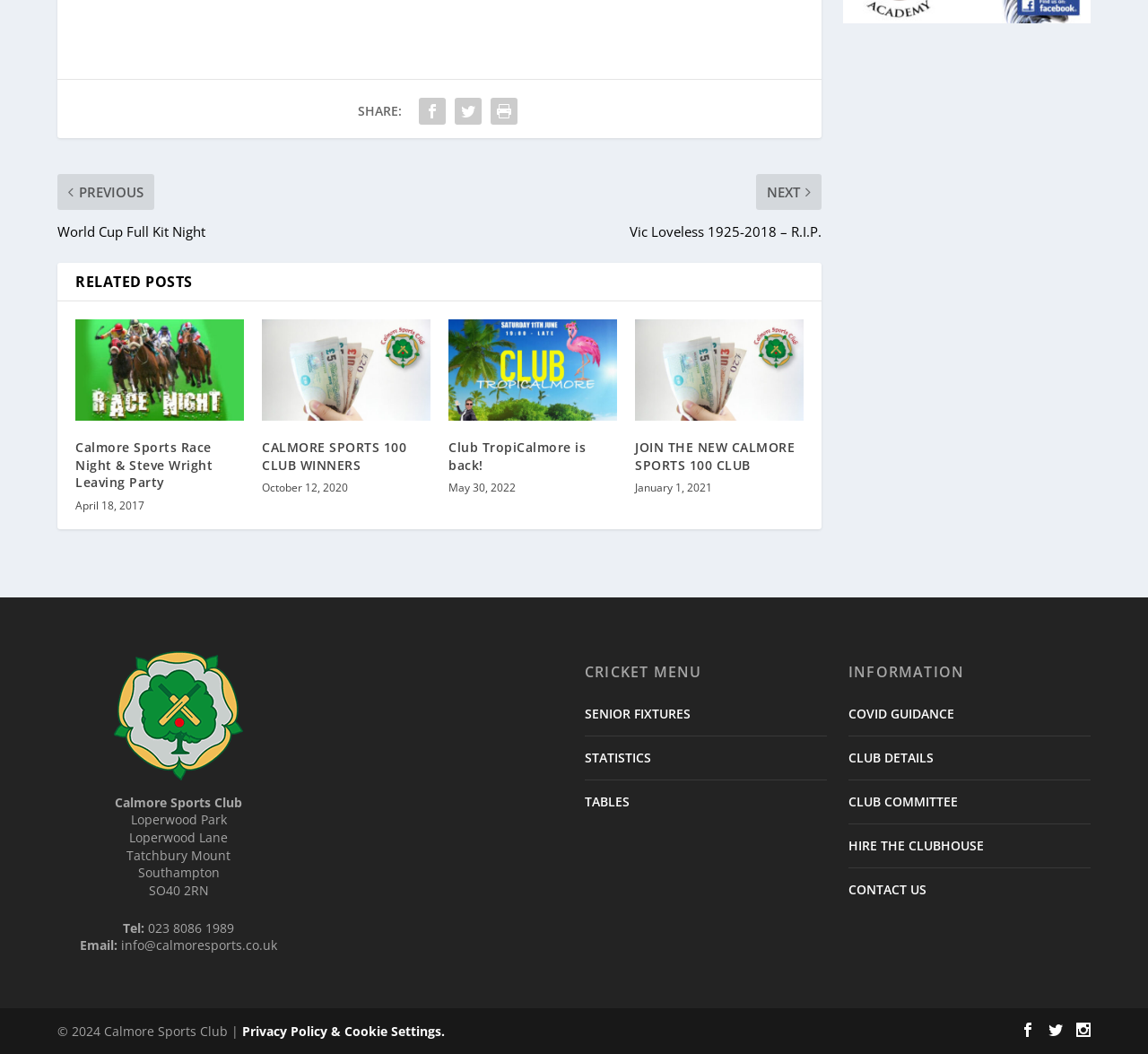Pinpoint the bounding box coordinates of the clickable area necessary to execute the following instruction: "Contact the club". The coordinates should be given as four float numbers between 0 and 1, namely [left, top, right, bottom].

[0.739, 0.841, 0.807, 0.857]